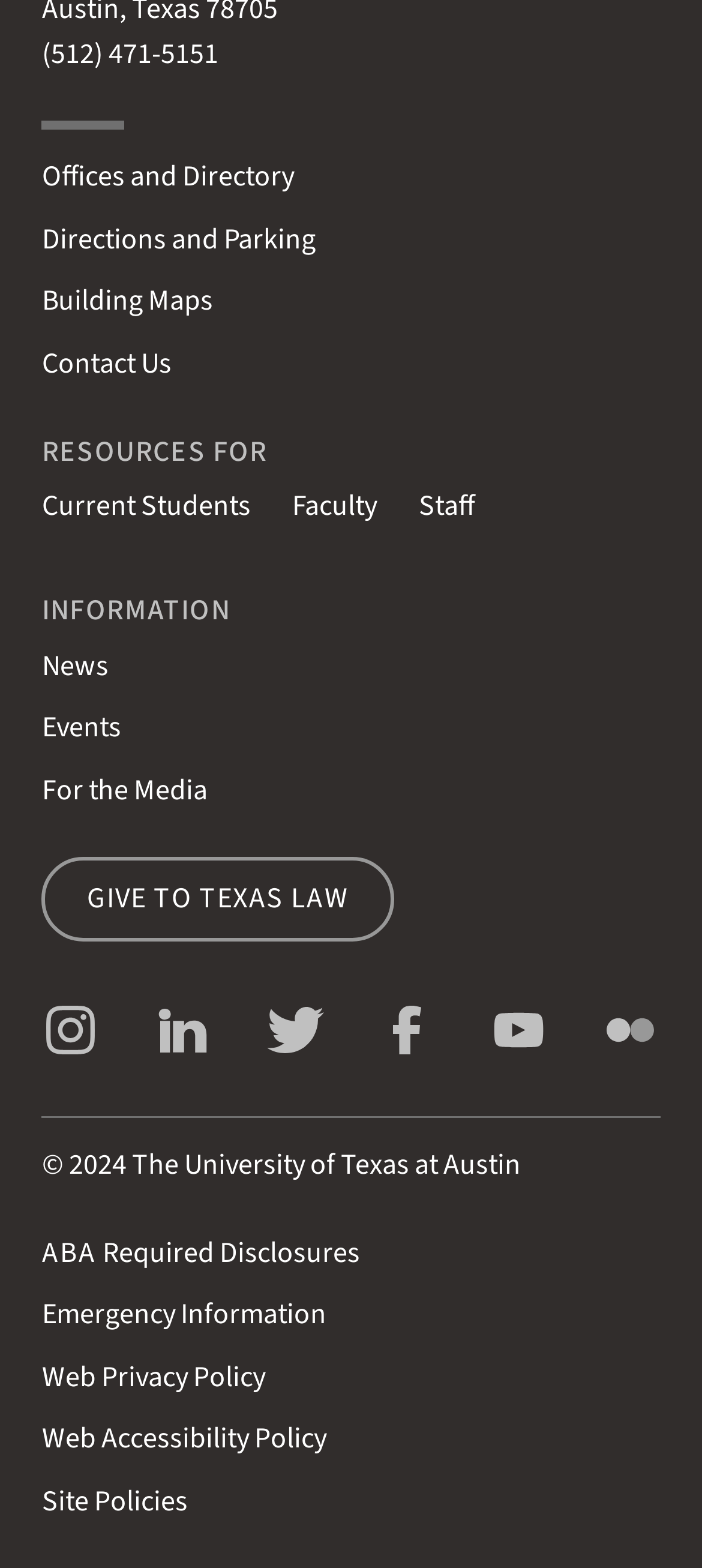Locate the UI element described by Give to Texas Law in the provided webpage screenshot. Return the bounding box coordinates in the format (top-left x, top-left y, bottom-right x, bottom-right y), ensuring all values are between 0 and 1.

[0.059, 0.546, 0.562, 0.601]